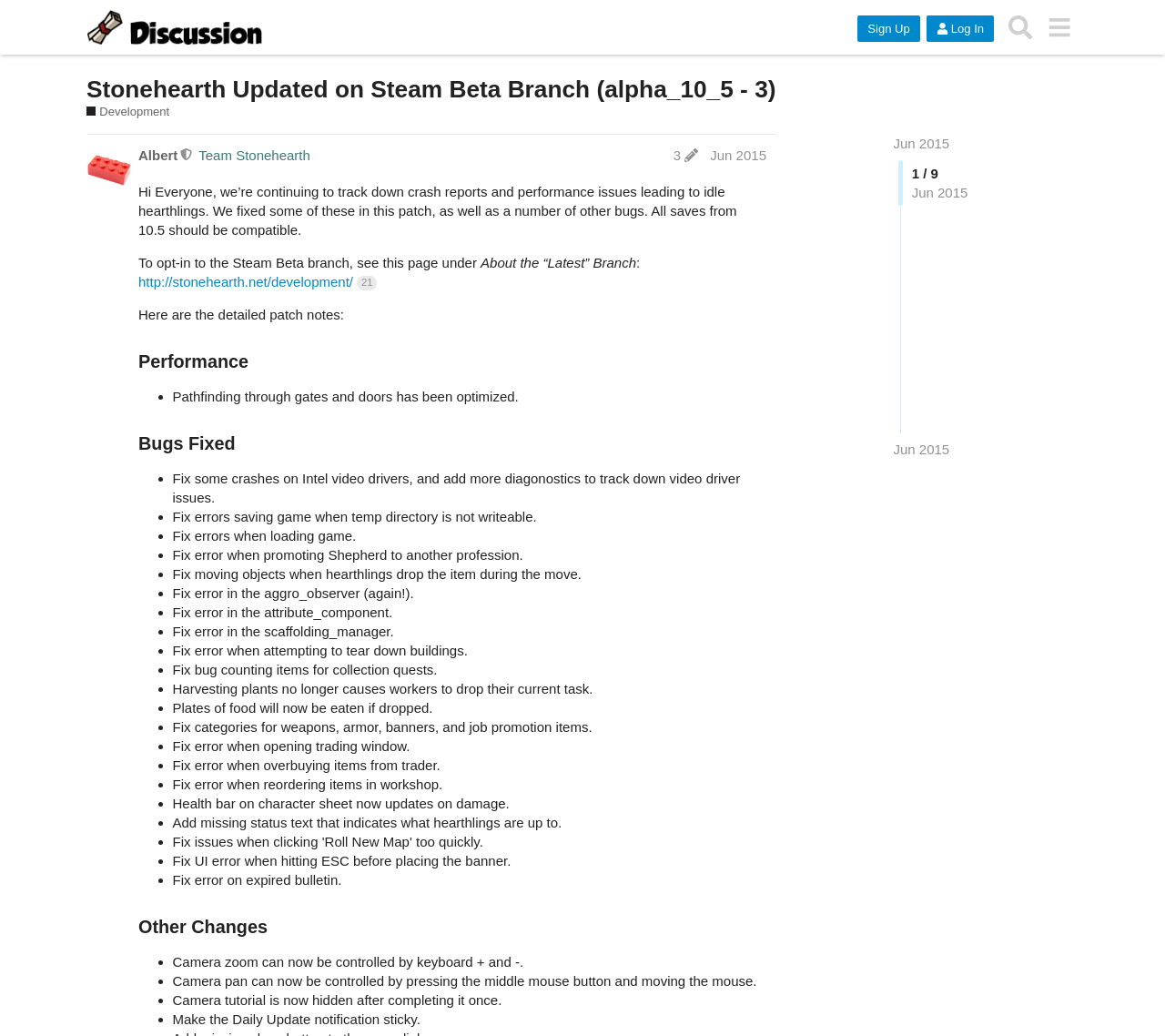Identify and provide the main heading of the webpage.

Stonehearth Updated on Steam Beta Branch (alpha_10_5 - 3)